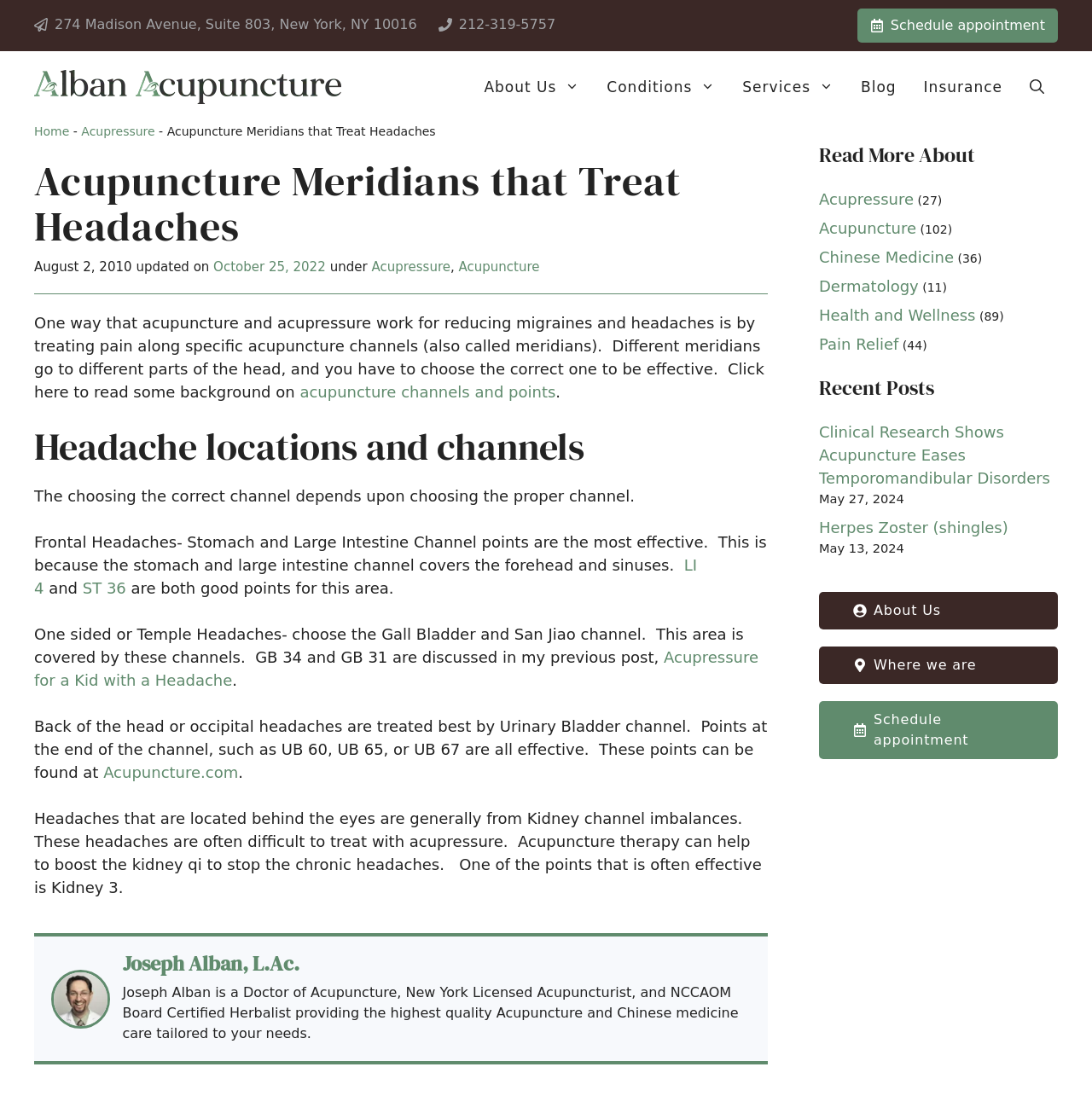What is the name of the acupuncture practice?
Using the visual information, answer the question in a single word or phrase.

Alban Acupuncture